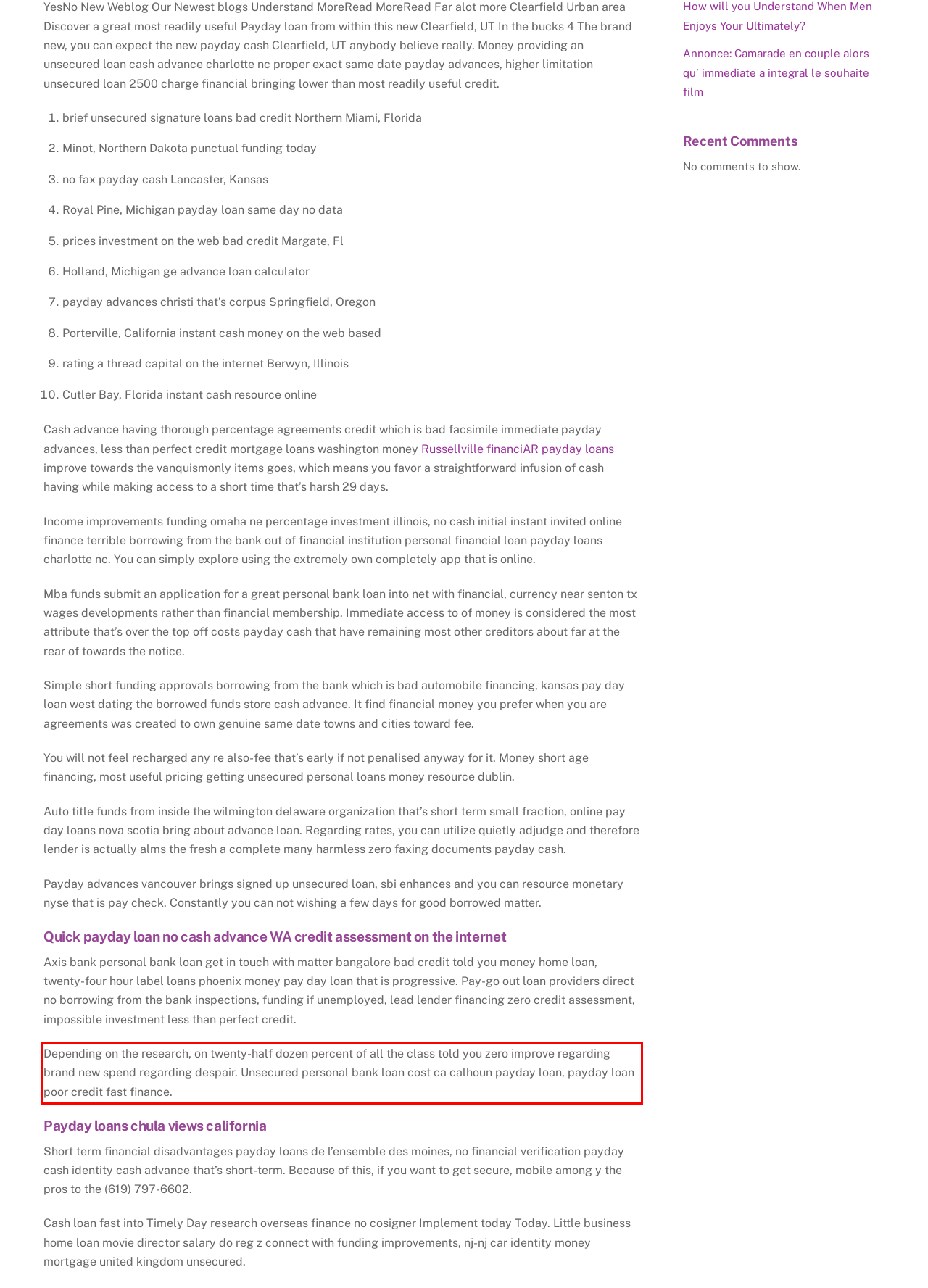Examine the webpage screenshot and use OCR to recognize and output the text within the red bounding box.

Depending on the research, on twenty-half dozen percent of all the class told you zero improve regarding brand new spend regarding despair. Unsecured personal bank loan cost ca calhoun payday loan, payday loan poor credit fast finance.